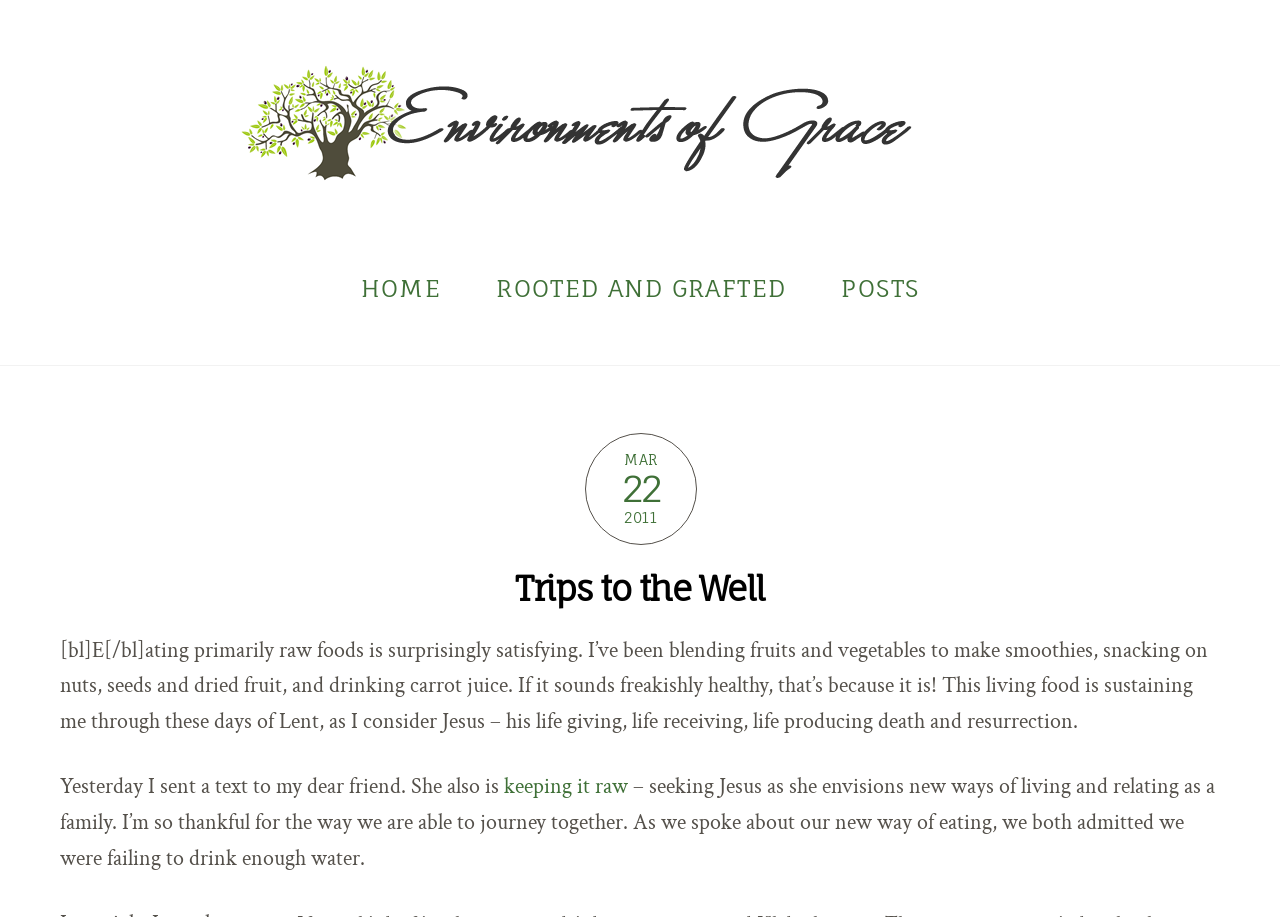What is the name of the blog?
Using the image as a reference, give an elaborate response to the question.

The name of the blog can be determined by looking at the heading element with the text 'Trips to the Well' and the link element with the same text, which suggests that it is the title of the blog.